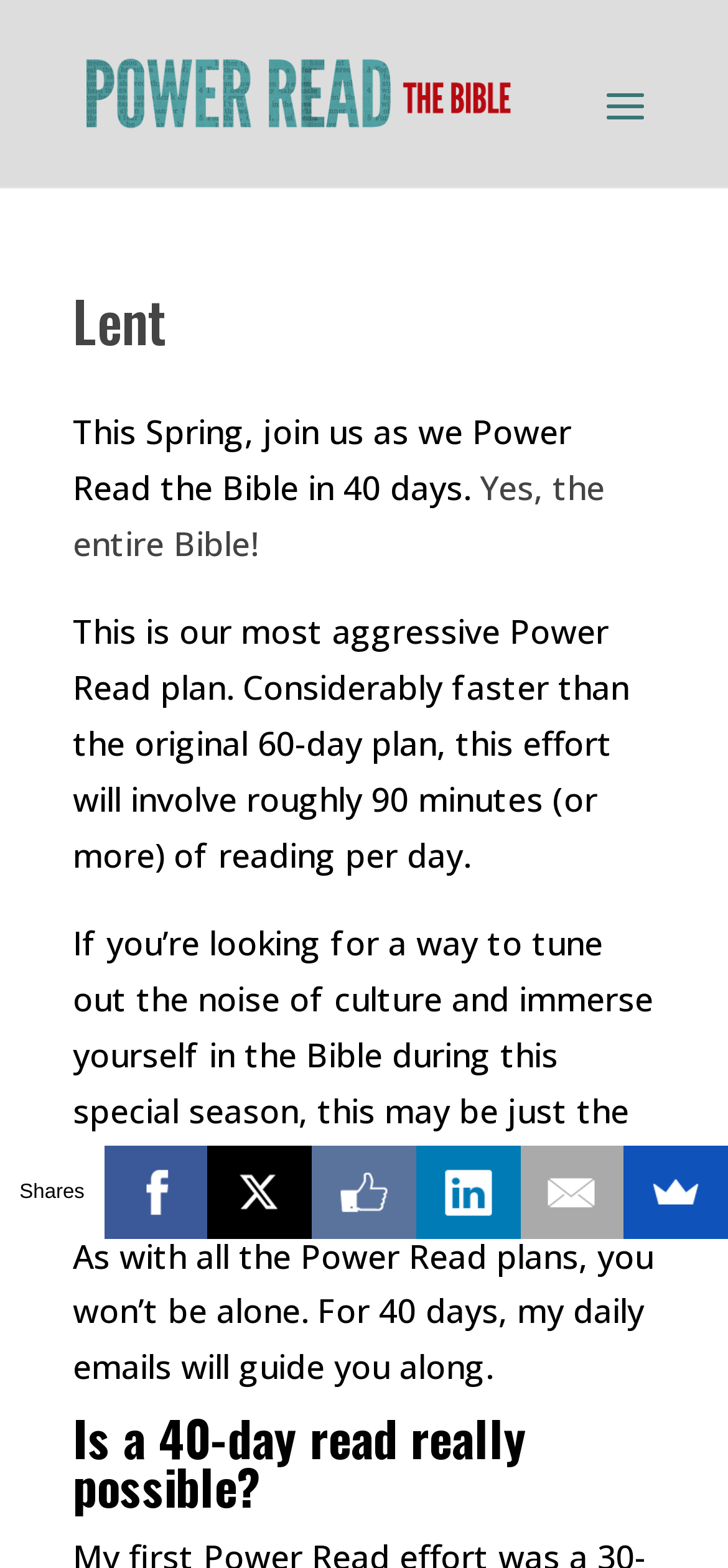Explain the webpage's design and content in an elaborate manner.

The webpage is about Lent and Power Read The Bible, a 40-day Bible reading plan. At the top, there is a link and an image with the text "Power Read The Bible". Below this, there is a search bar that spans almost the entire width of the page. 

The main content of the page is divided into sections. The first section has a heading "Lent" and introduces the 40-day Power Read plan. There are several paragraphs of text that explain the plan, including the daily reading commitment and the guidance provided through daily emails. 

Below this section, there is another heading, followed by a question "Is a 40-day read really possible?" 

At the bottom of the page, there are several social media links, including Facebook, LinkedIn, and Email, each accompanied by an image. There is also a "Shares" text and a "SumoMe" link. The social media links are aligned horizontally and take up the entire width of the page.